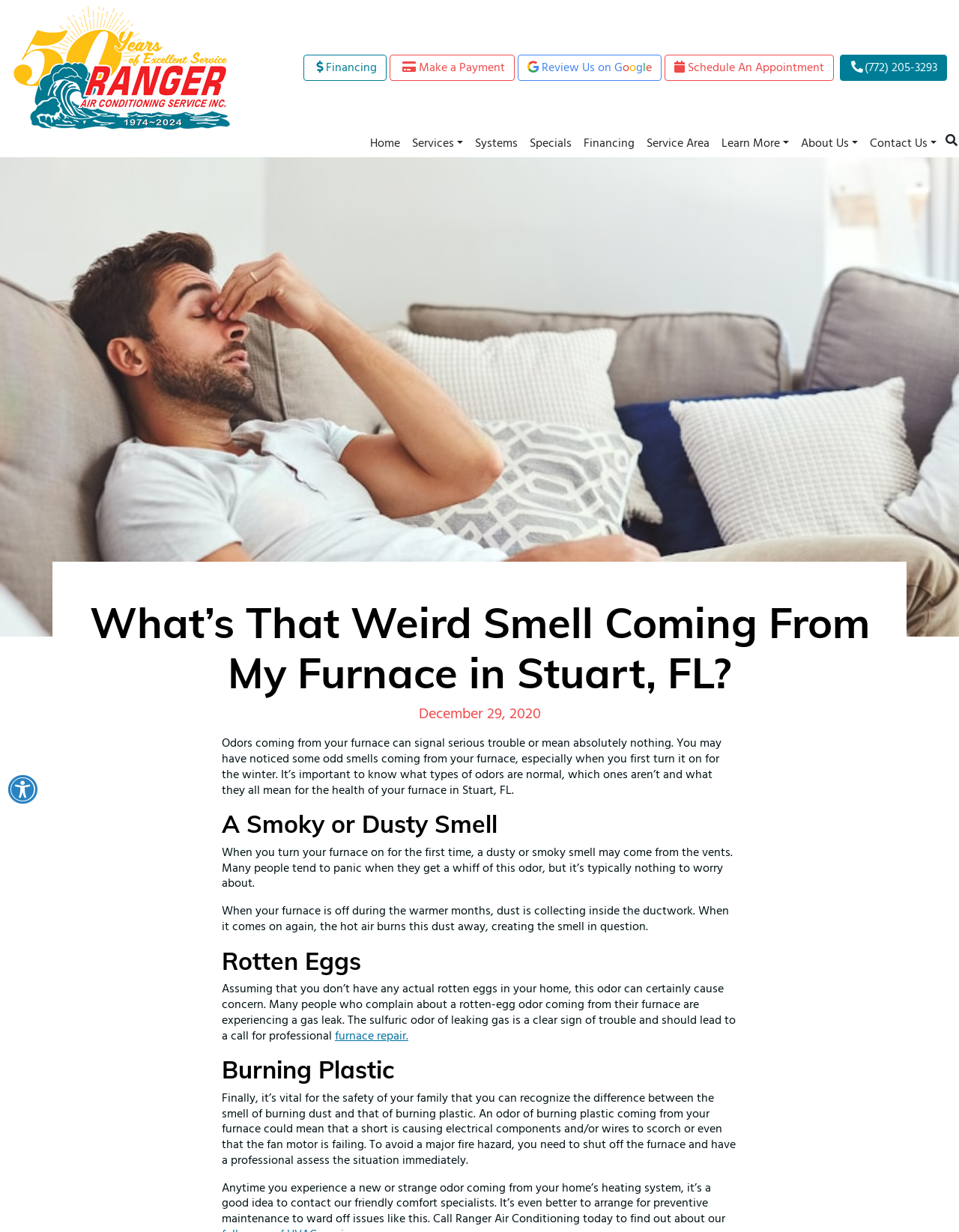Identify the bounding box coordinates of the area you need to click to perform the following instruction: "Click the 'furnace repair' link".

[0.349, 0.834, 0.426, 0.847]